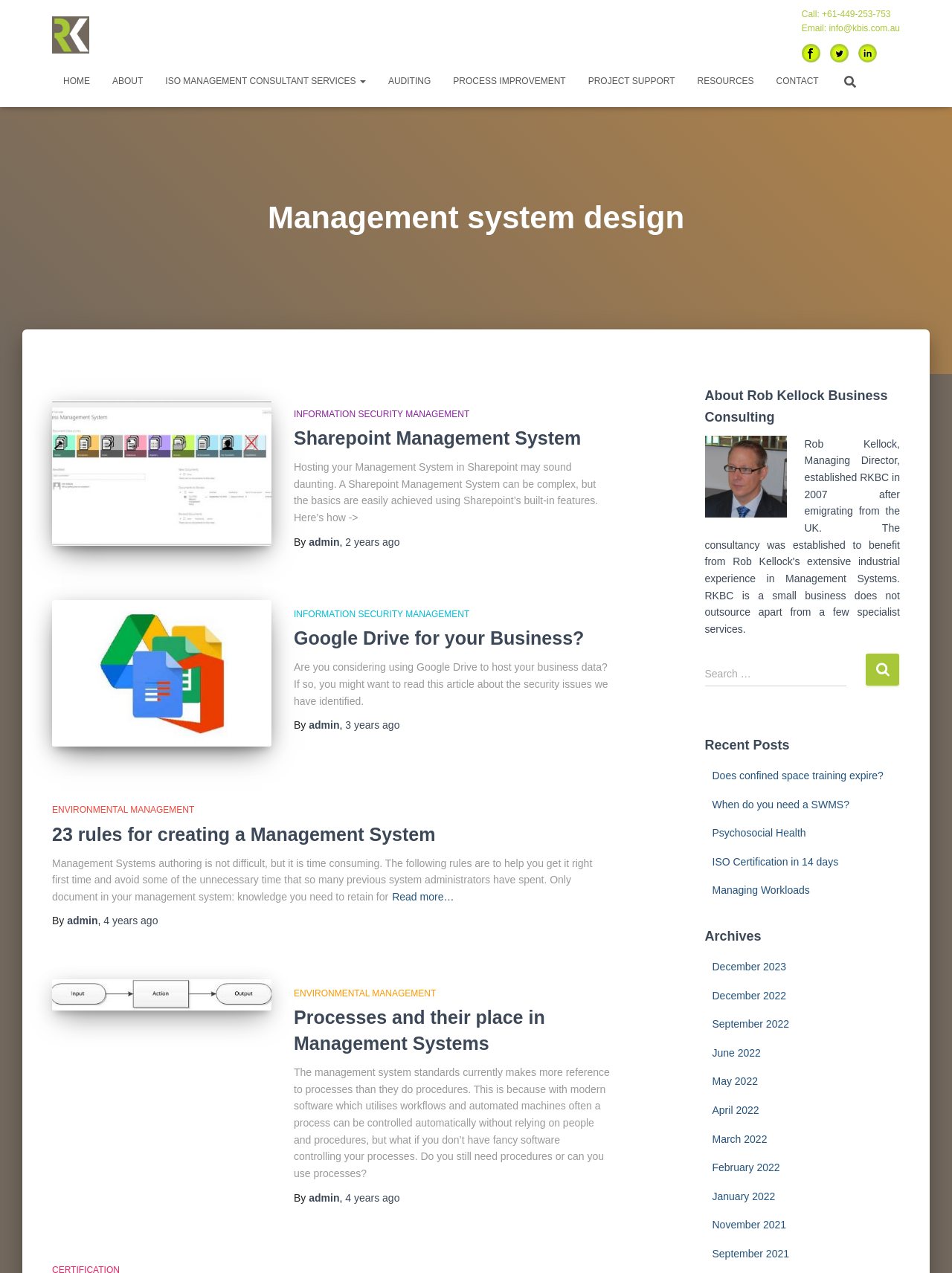Determine the main heading of the webpage and generate its text.

Management system design